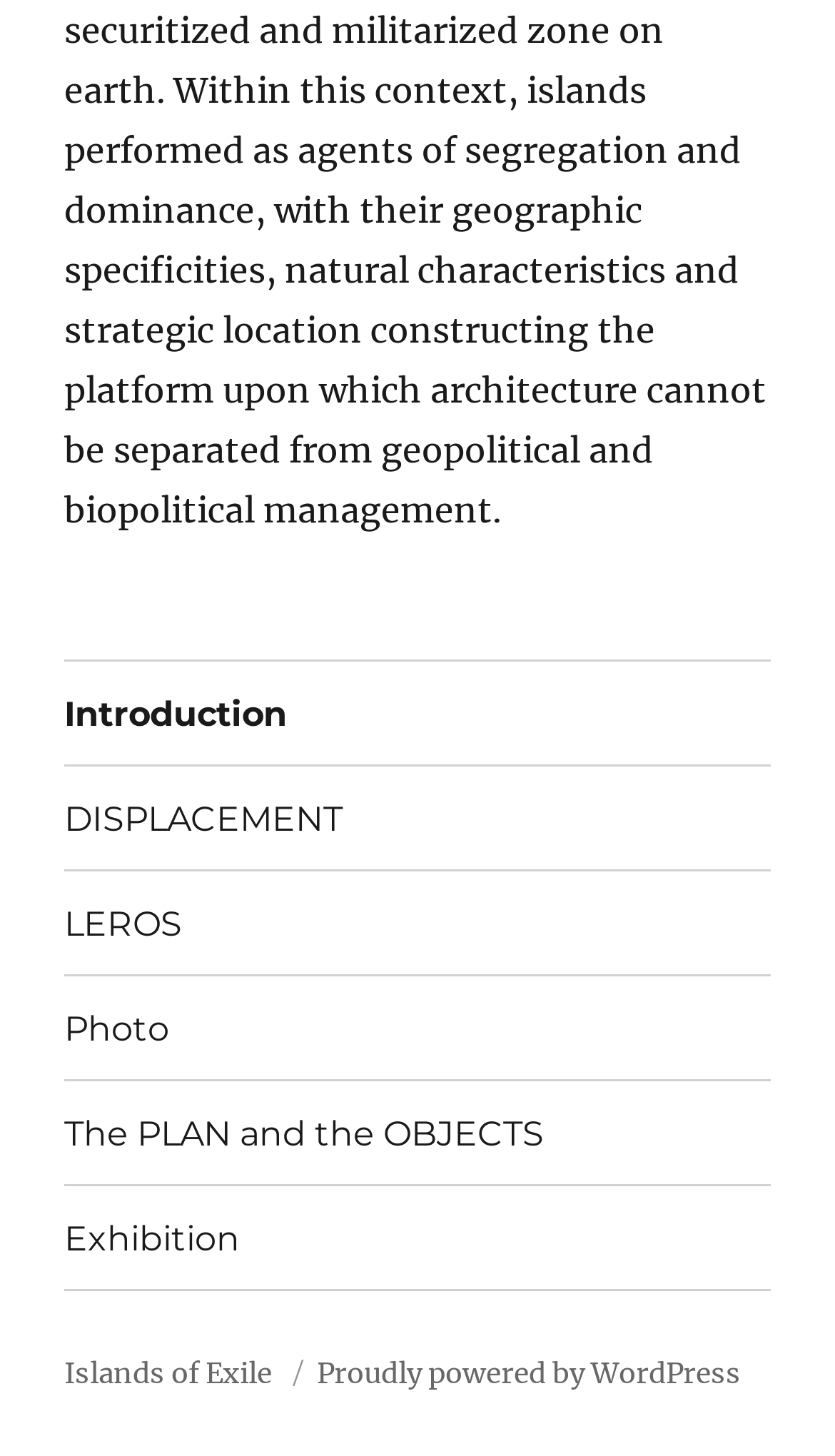Using the format (top-left x, top-left y, bottom-right x, bottom-right y), provide the bounding box coordinates for the described UI element. All values should be floating point numbers between 0 and 1: Introduction

[0.077, 0.454, 0.923, 0.525]